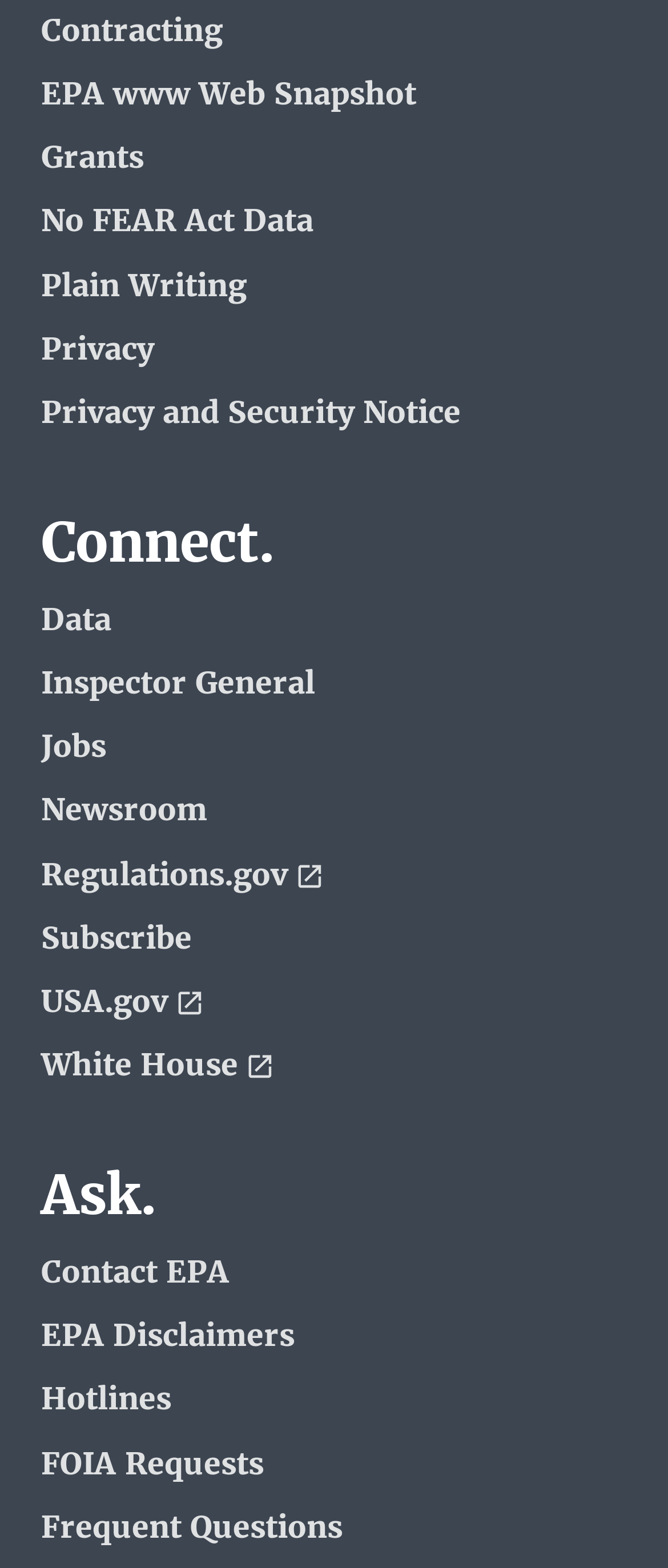What is the last link on the webpage?
Carefully examine the image and provide a detailed answer to the question.

The last link on the webpage is 'Frequent Questions' which is located at the bottom of the webpage with a bounding box of [0.062, 0.963, 0.69, 0.986].